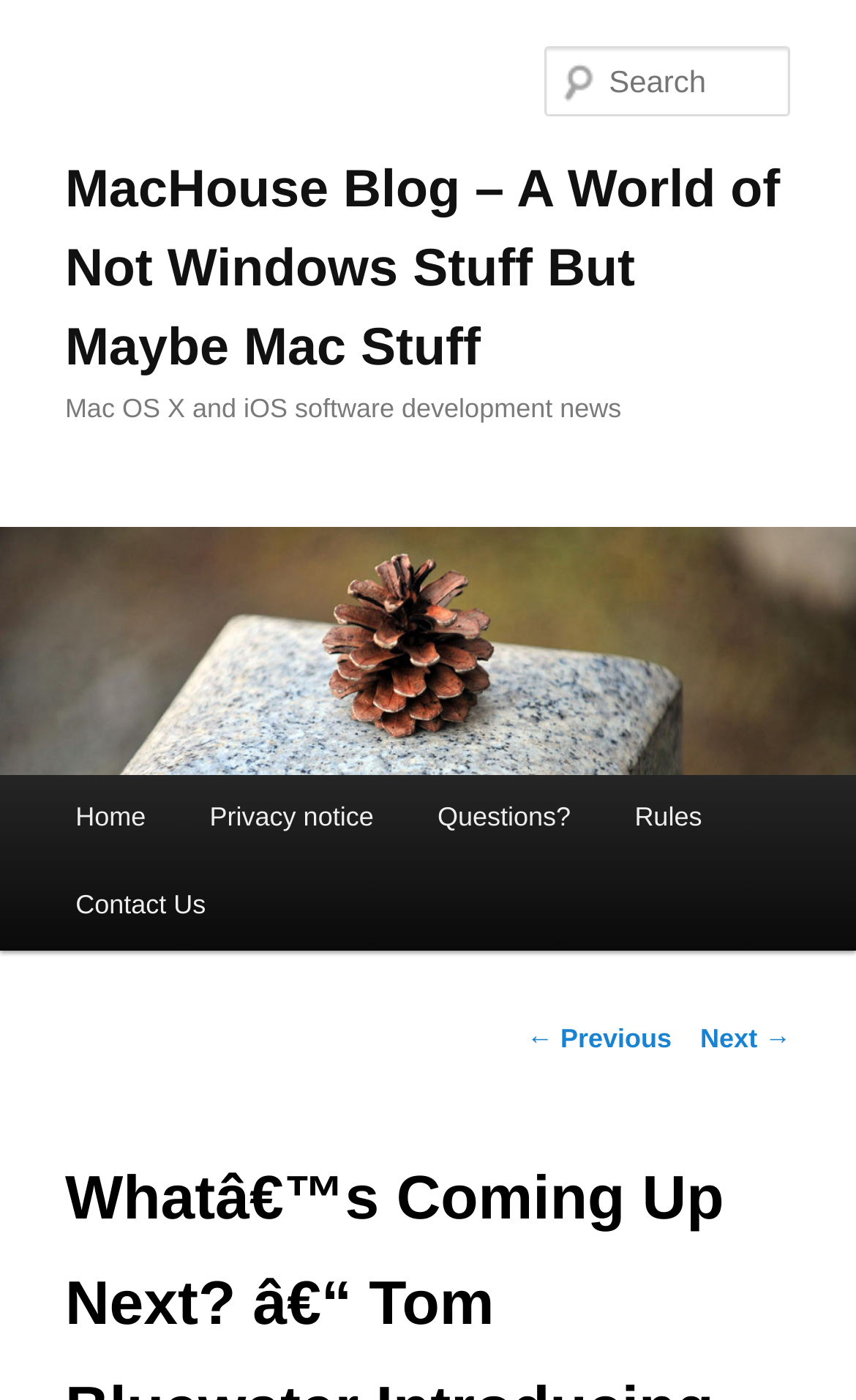Please identify the bounding box coordinates of the clickable area that will allow you to execute the instruction: "View next post".

[0.818, 0.73, 0.924, 0.752]